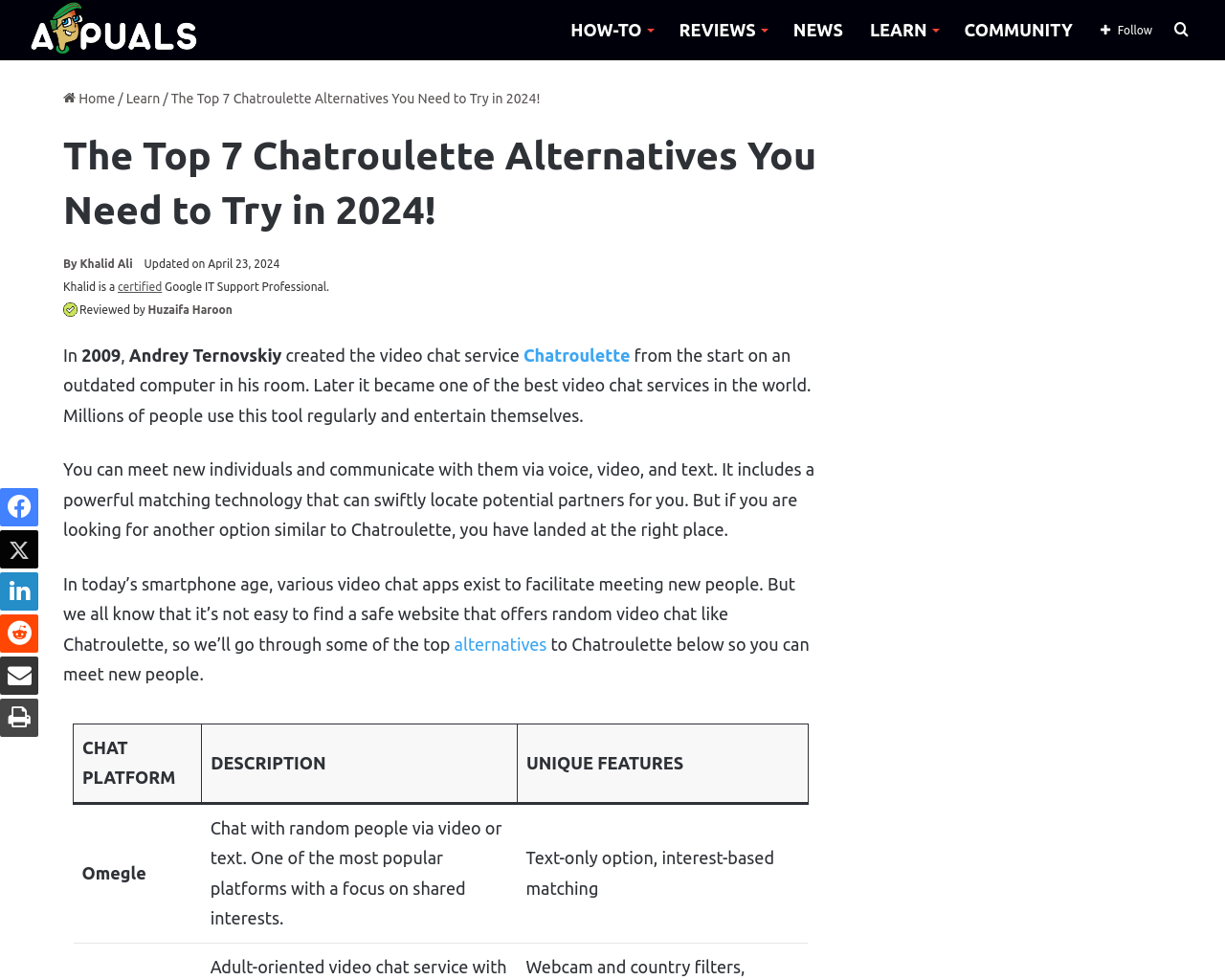Predict the bounding box coordinates of the area that should be clicked to accomplish the following instruction: "Click on the 'Appuals' link". The bounding box coordinates should consist of four float numbers between 0 and 1, i.e., [left, top, right, bottom].

[0.024, 0.0, 0.162, 0.062]